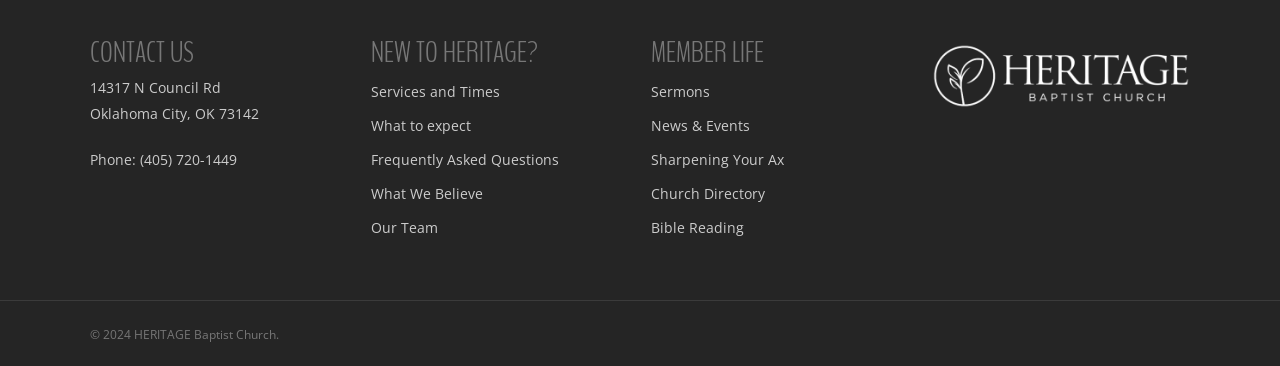Determine the bounding box coordinates of the element's region needed to click to follow the instruction: "Click 'Our Team'". Provide these coordinates as four float numbers between 0 and 1, formatted as [left, top, right, bottom].

[0.289, 0.587, 0.491, 0.658]